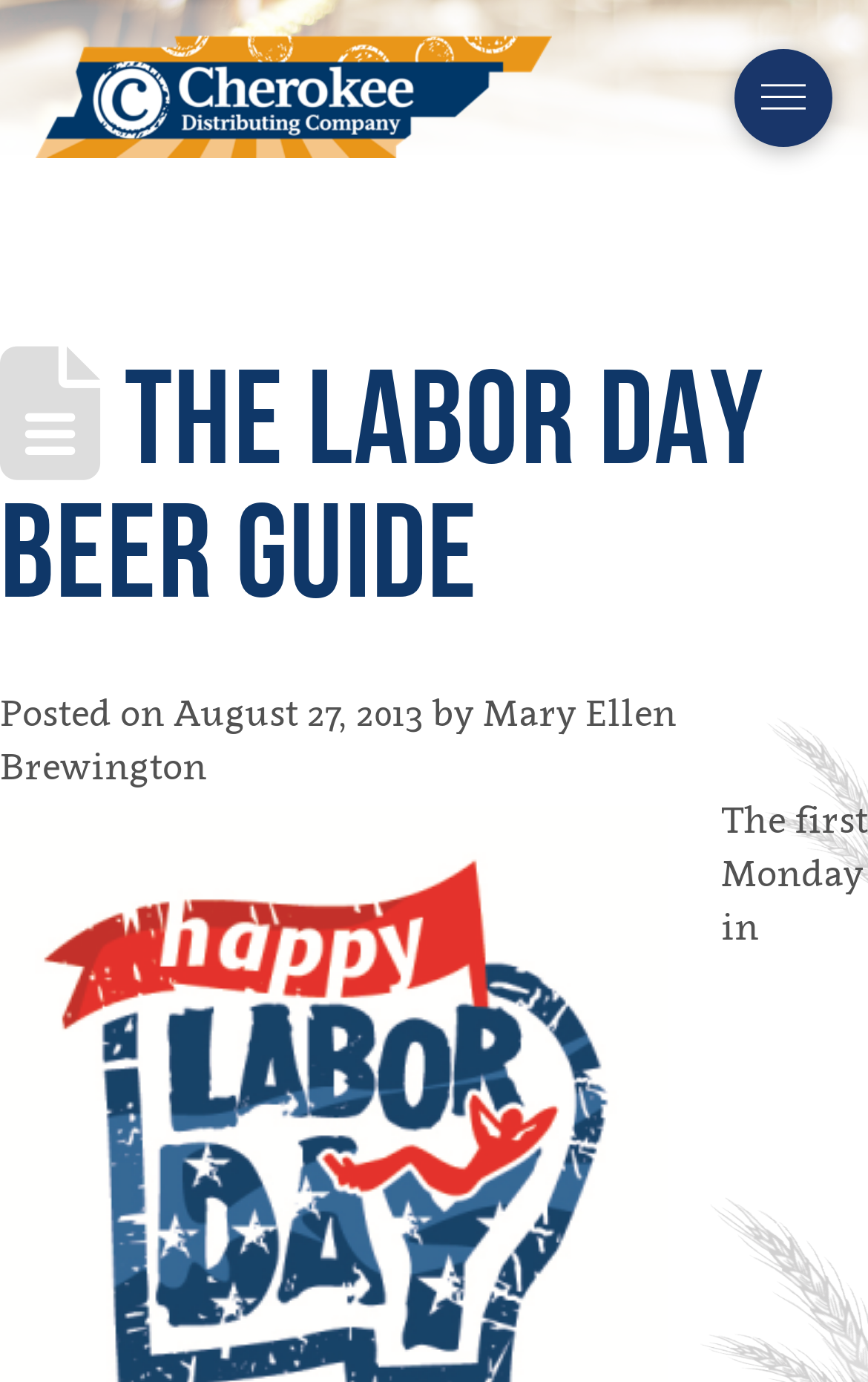Who is the author of the post?
Please use the image to provide an in-depth answer to the question.

I found the author's name by reading the text 'Posted on August 27, 2013 by Mary Ellen Brewington' which is located below the main heading of the webpage.